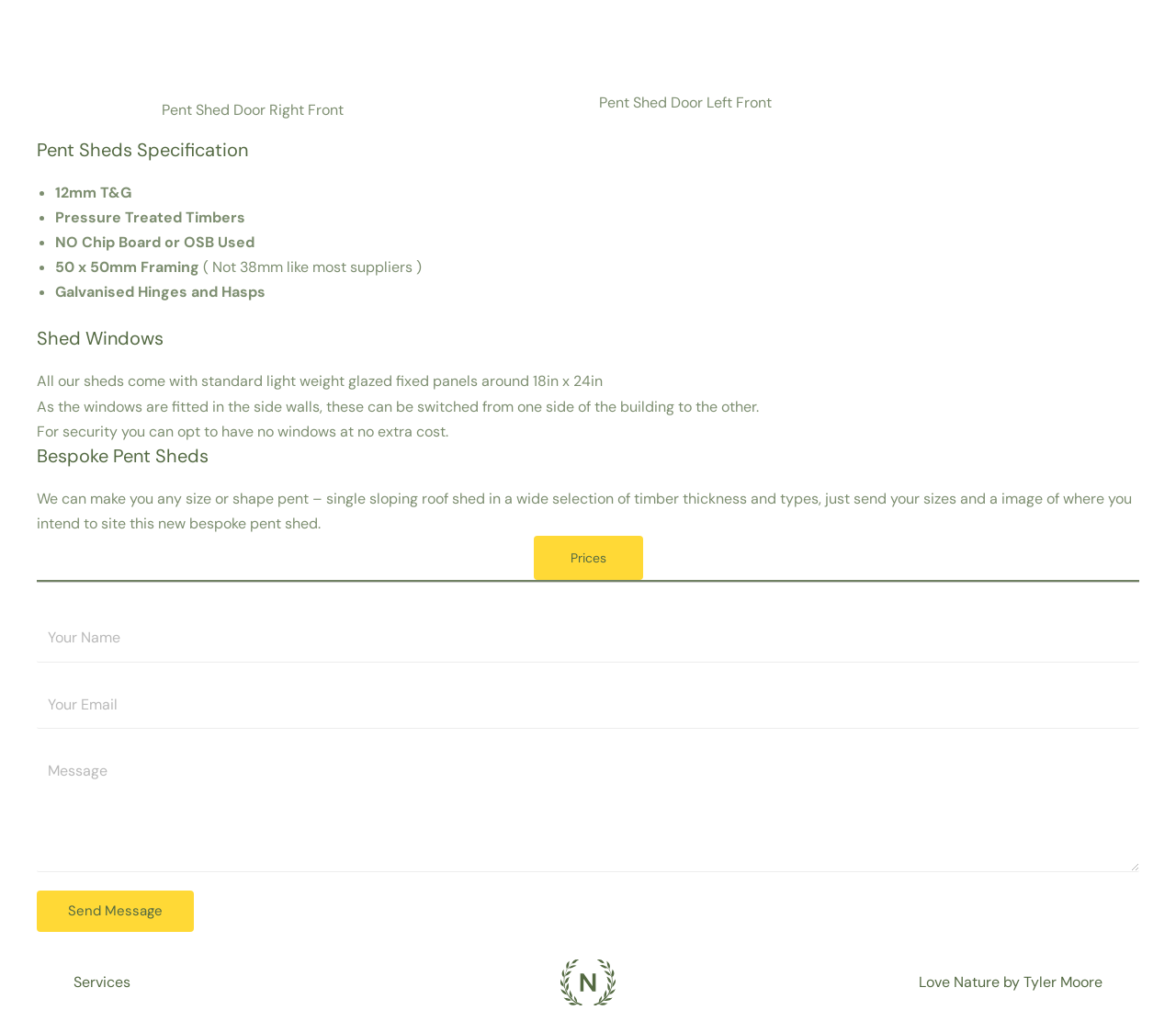Use a single word or phrase to answer this question: 
What type of hinges and hasps are used in the sheds?

Galvanised